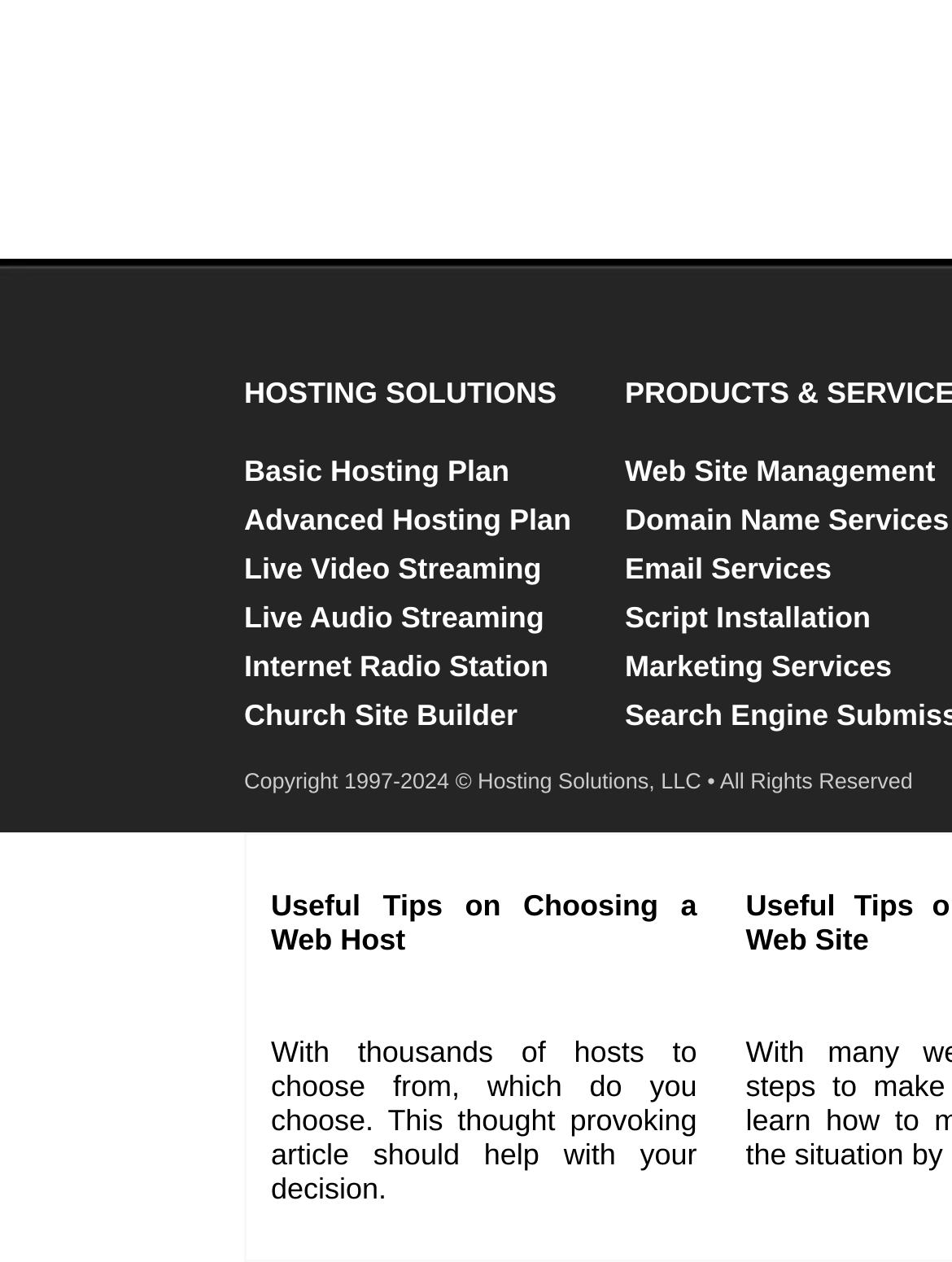Identify the bounding box coordinates of the clickable region to carry out the given instruction: "Read Useful Tips on Choosing a Web Host".

[0.285, 0.704, 0.732, 0.758]